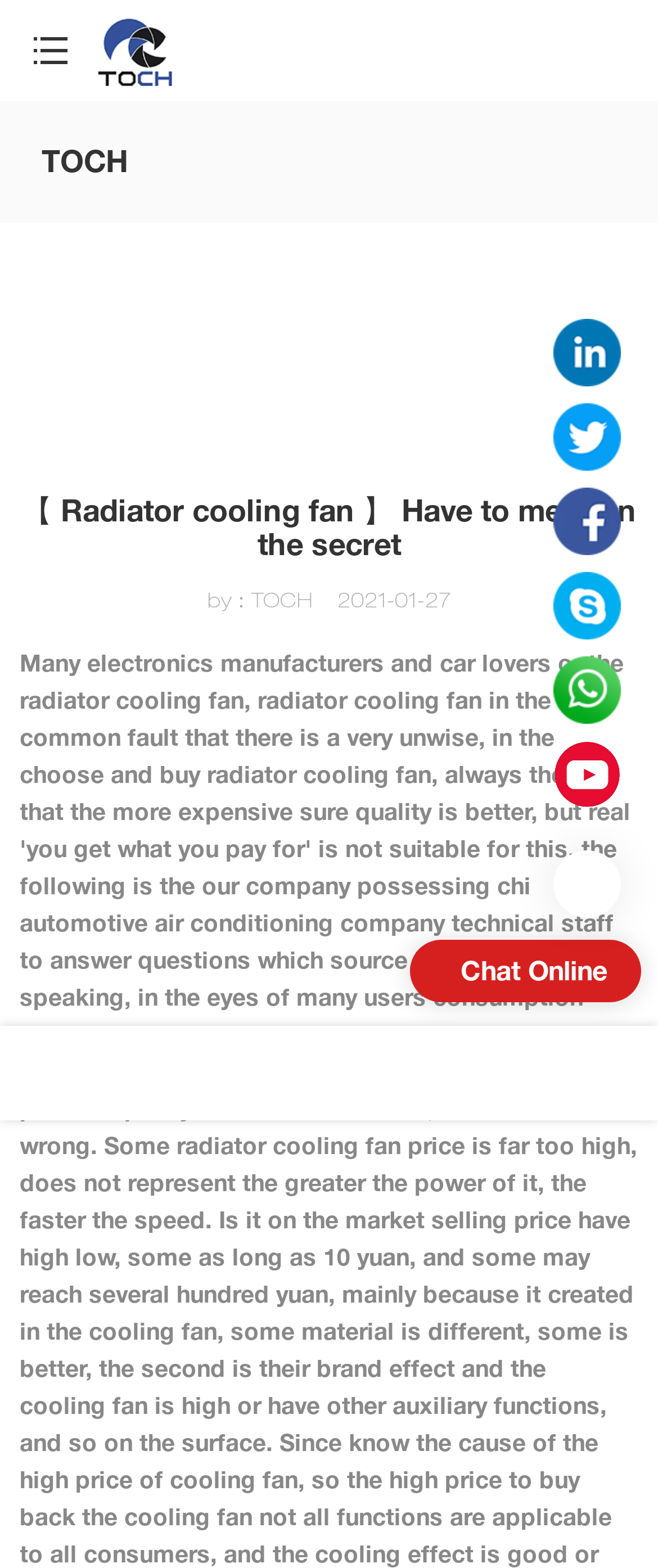Provide the bounding box coordinates of the HTML element this sentence describes: "alt="Logo | TOCH Radiator Fan"". The bounding box coordinates consist of four float numbers between 0 and 1, i.e., [left, top, right, bottom].

[0.148, 0.011, 0.263, 0.054]